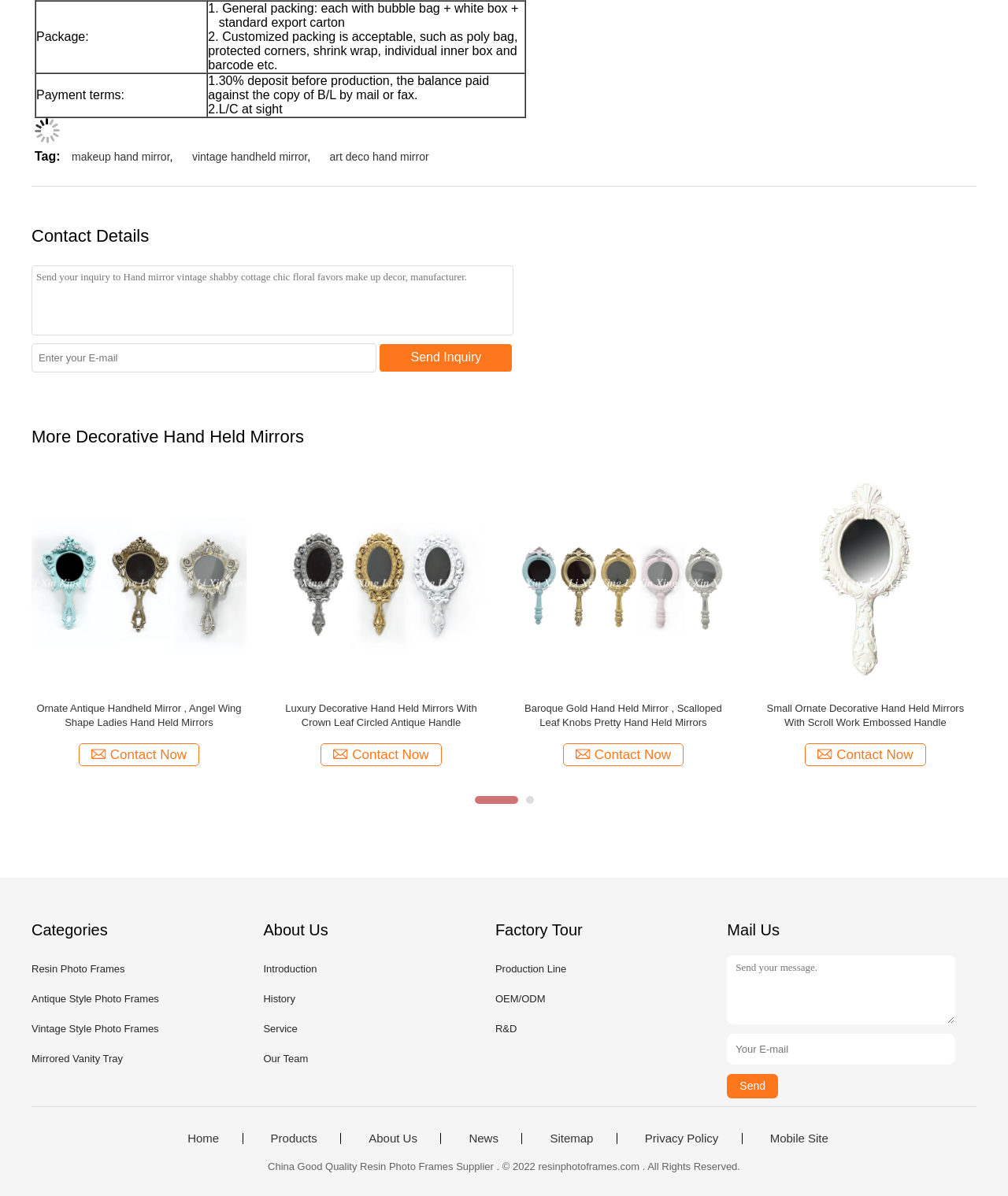Determine the bounding box coordinates for the area you should click to complete the following instruction: "Send an inquiry".

[0.377, 0.287, 0.508, 0.31]